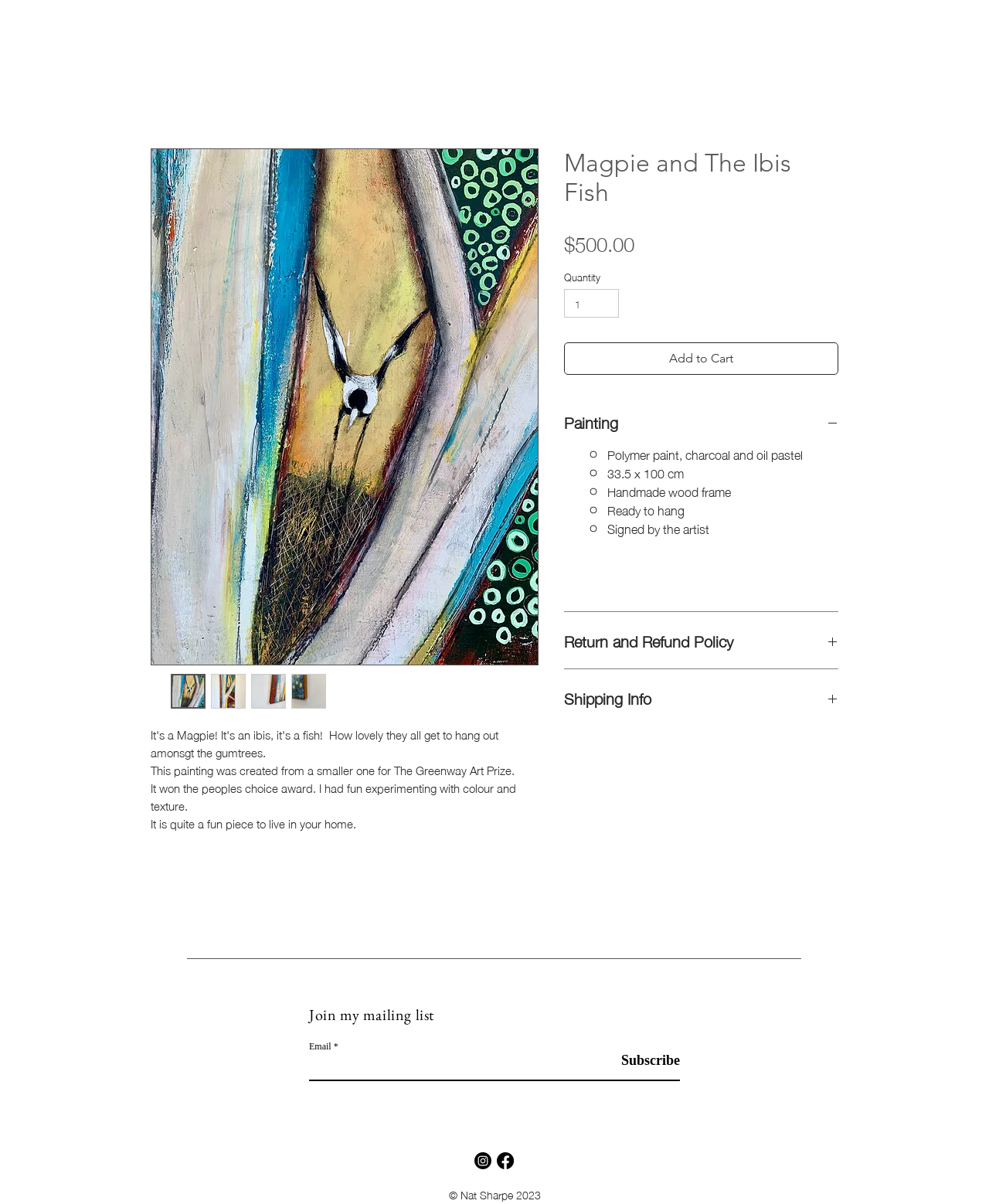Identify the bounding box coordinates of the element that should be clicked to fulfill this task: "Subscribe to mailing list". The coordinates should be provided as four float numbers between 0 and 1, i.e., [left, top, right, bottom].

[0.609, 0.866, 0.688, 0.896]